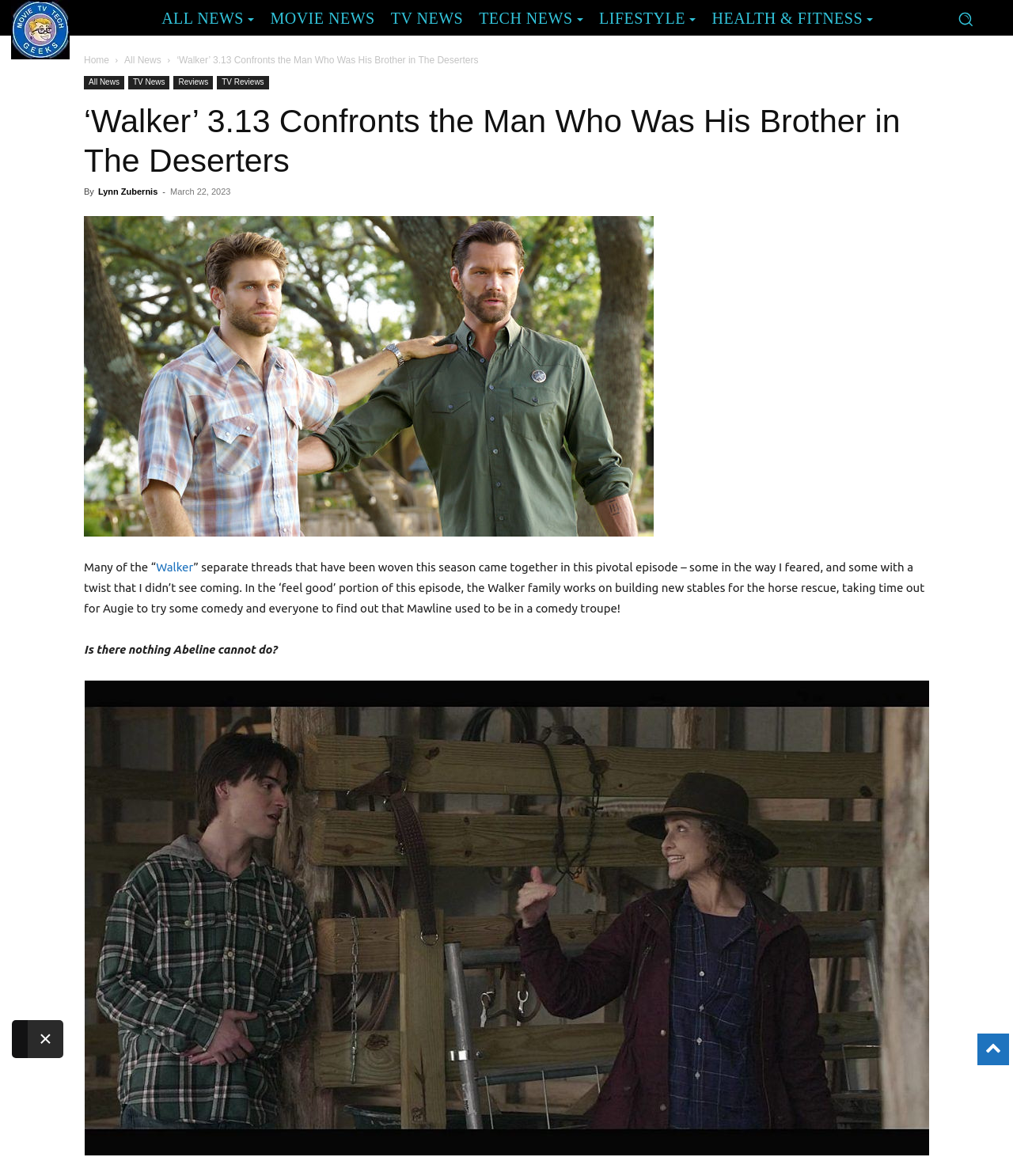Using the description: "Health & Fitness", determine the UI element's bounding box coordinates. Ensure the coordinates are in the format of four float numbers between 0 and 1, i.e., [left, top, right, bottom].

[0.695, 0.004, 0.87, 0.027]